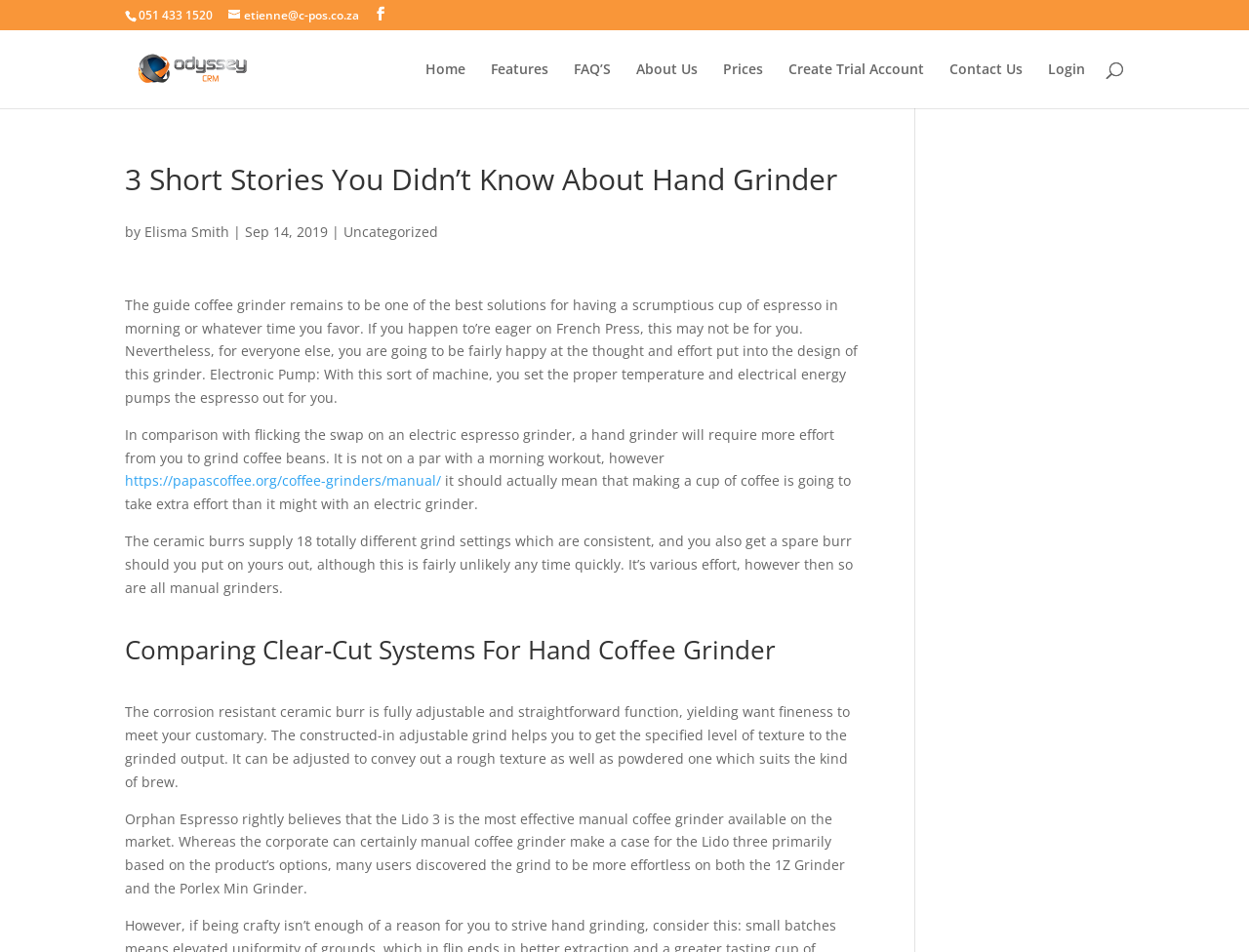Answer this question in one word or a short phrase: What is the name of the company that believes the Lido 3 is the best manual coffee grinder?

Orphan Espresso